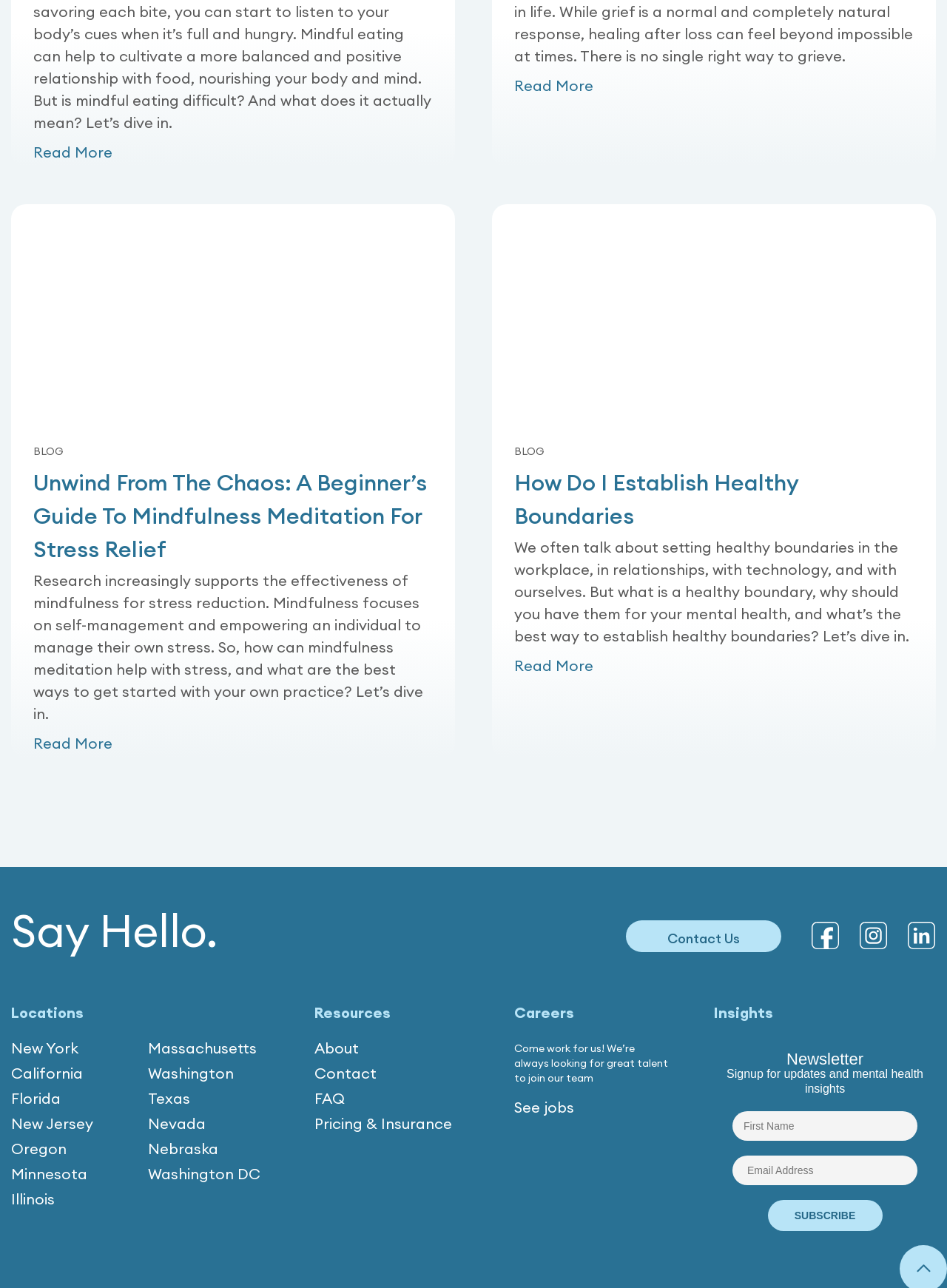Determine the bounding box coordinates for the area that should be clicked to carry out the following instruction: "View the locations page".

[0.012, 0.779, 0.088, 0.793]